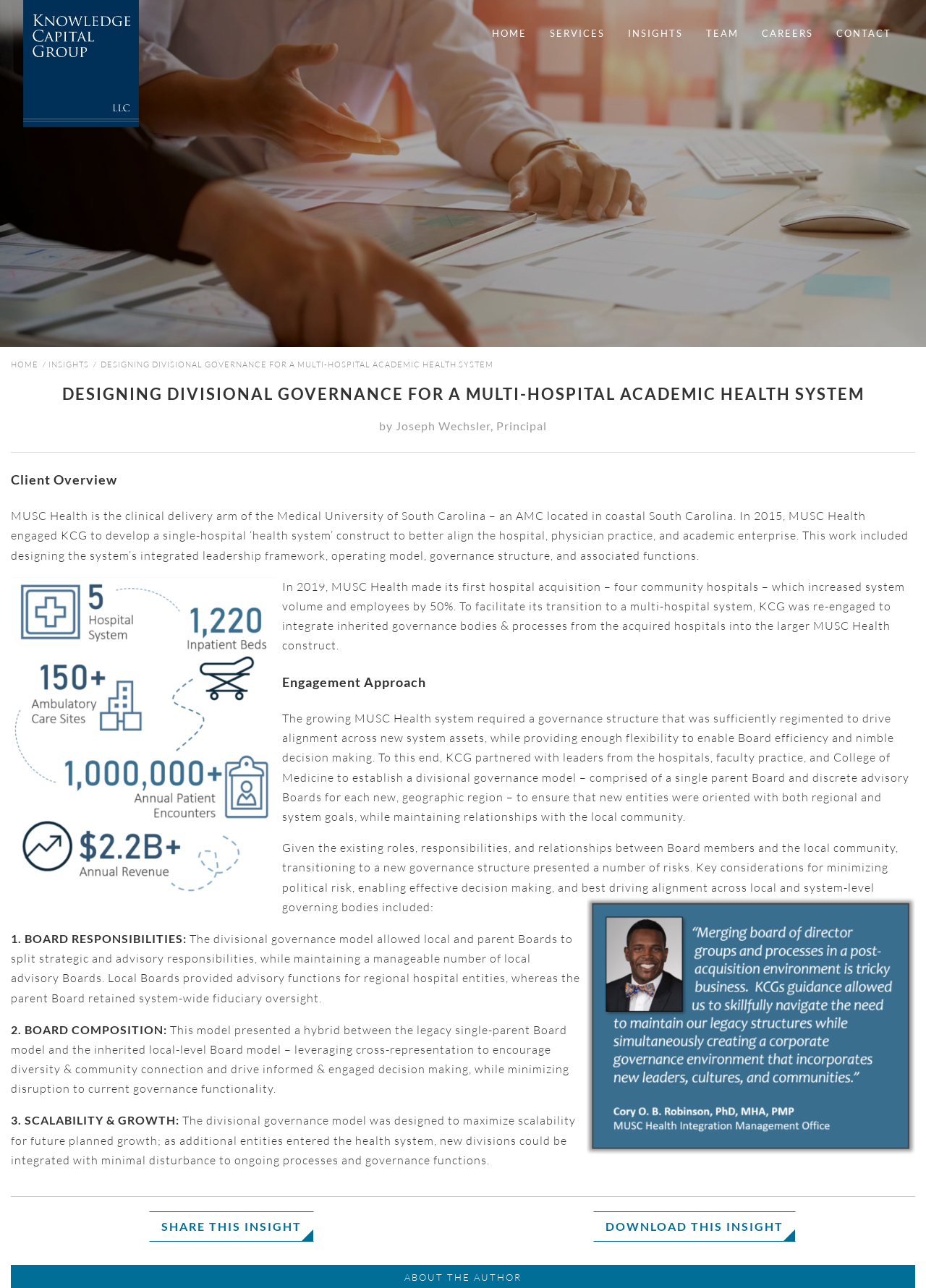Can you find and provide the title of the webpage?

DESIGNING DIVISIONAL GOVERNANCE FOR A MULTI-HOSPITAL ACADEMIC HEALTH SYSTEM